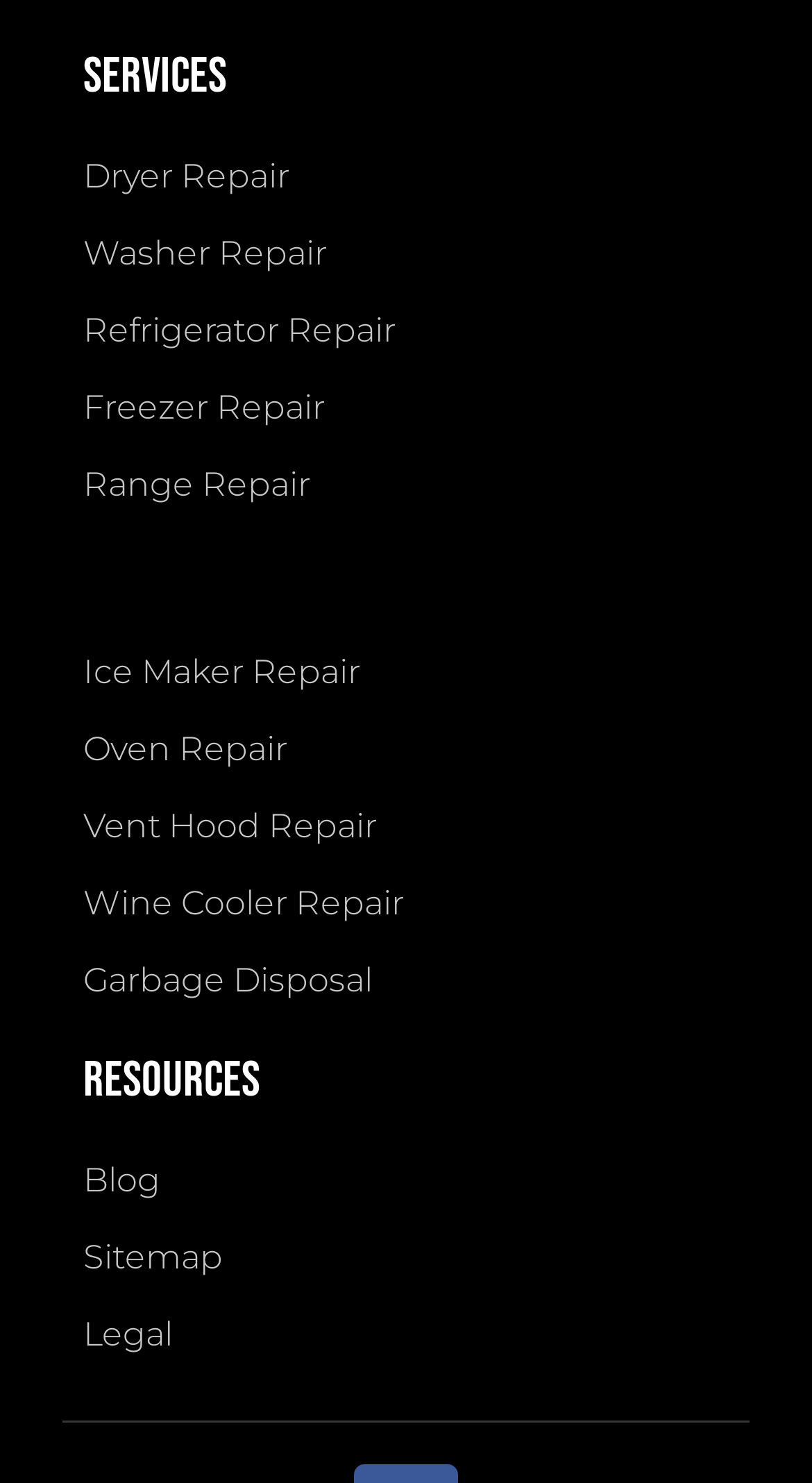Identify the bounding box coordinates of the element that should be clicked to fulfill this task: "View Blog". The coordinates should be provided as four float numbers between 0 and 1, i.e., [left, top, right, bottom].

[0.103, 0.773, 0.897, 0.818]